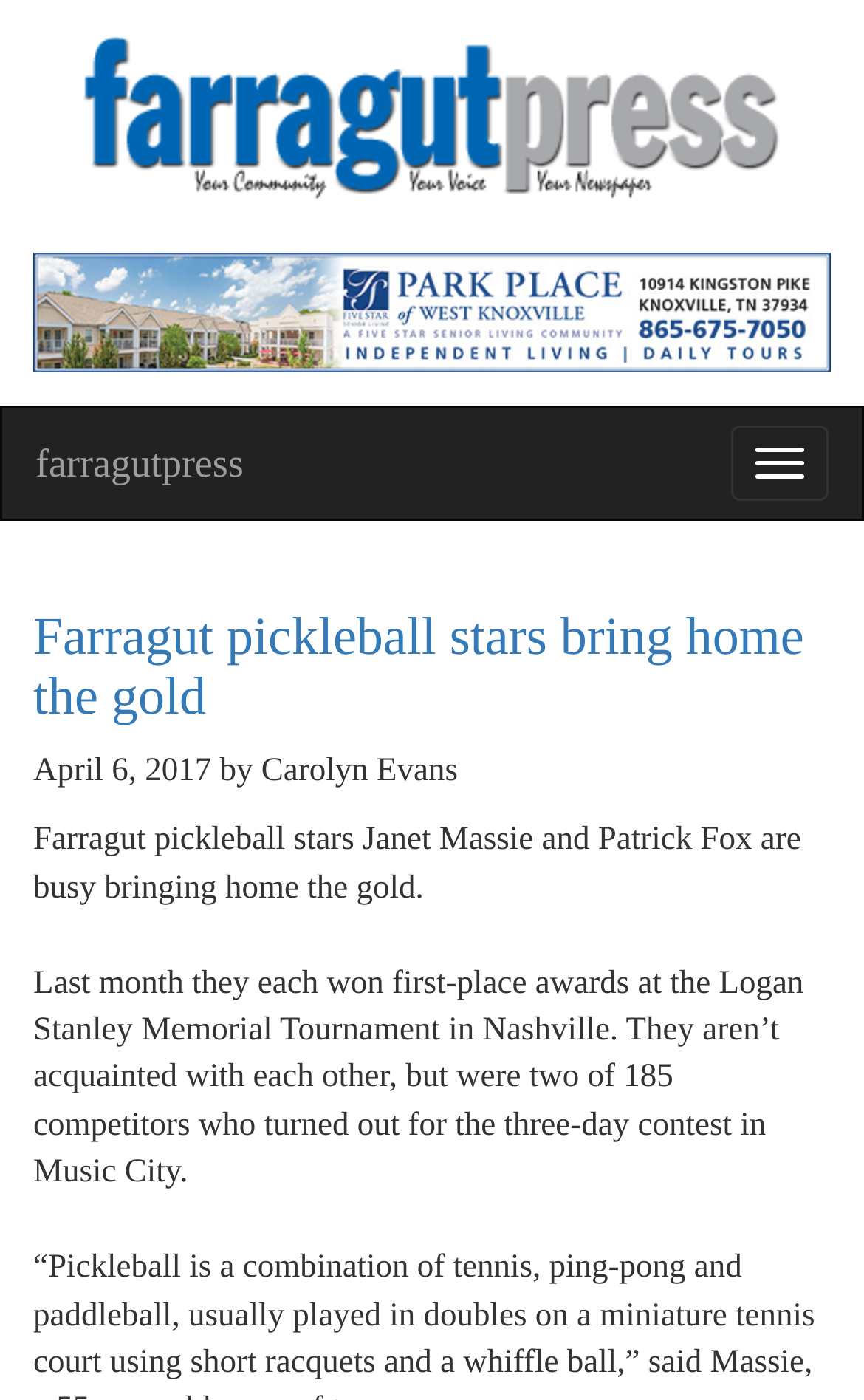Bounding box coordinates are specified in the format (top-left x, top-left y, bottom-right x, bottom-right y). All values are floating point numbers bounded between 0 and 1. Please provide the bounding box coordinate of the region this sentence describes: farragutpress

[0.038, 0.024, 0.962, 0.157]